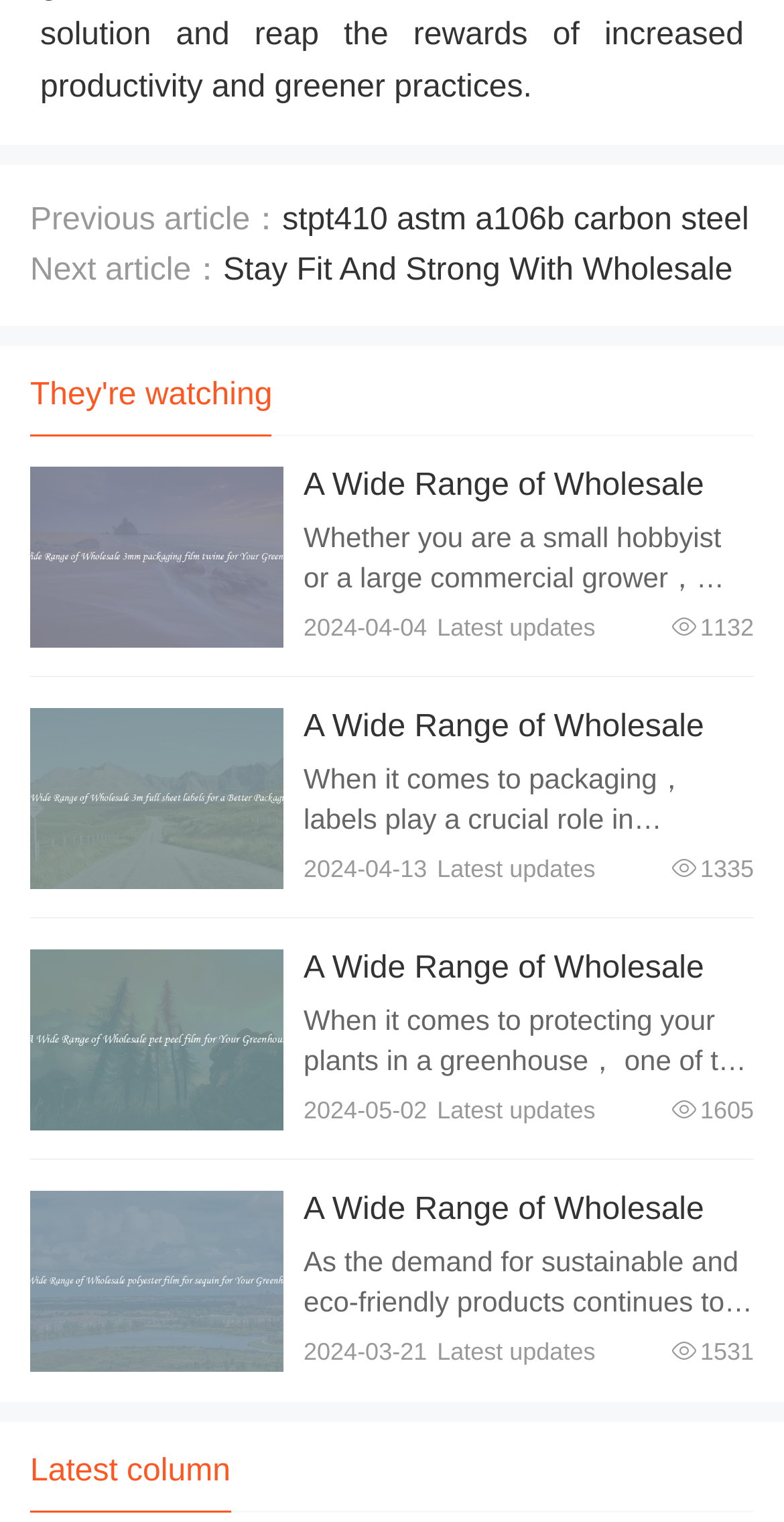How many articles are listed on this webpage?
Using the image as a reference, answer with just one word or a short phrase.

5